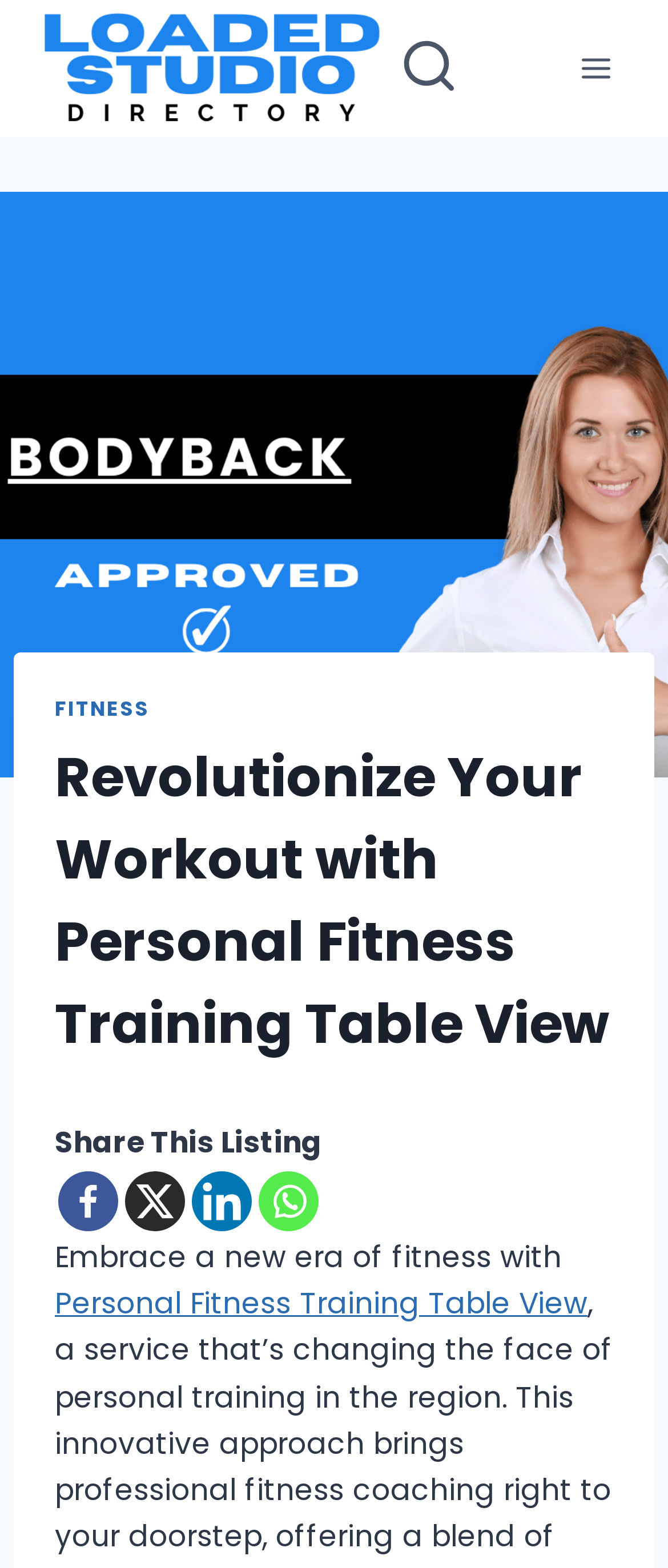What is the main focus of the webpage?
Answer the question in a detailed and comprehensive manner.

The main focus of the webpage can be inferred from the image and the text on the webpage, which suggests that the webpage is about personal fitness training, specifically with Personal Fitness Training Table View.